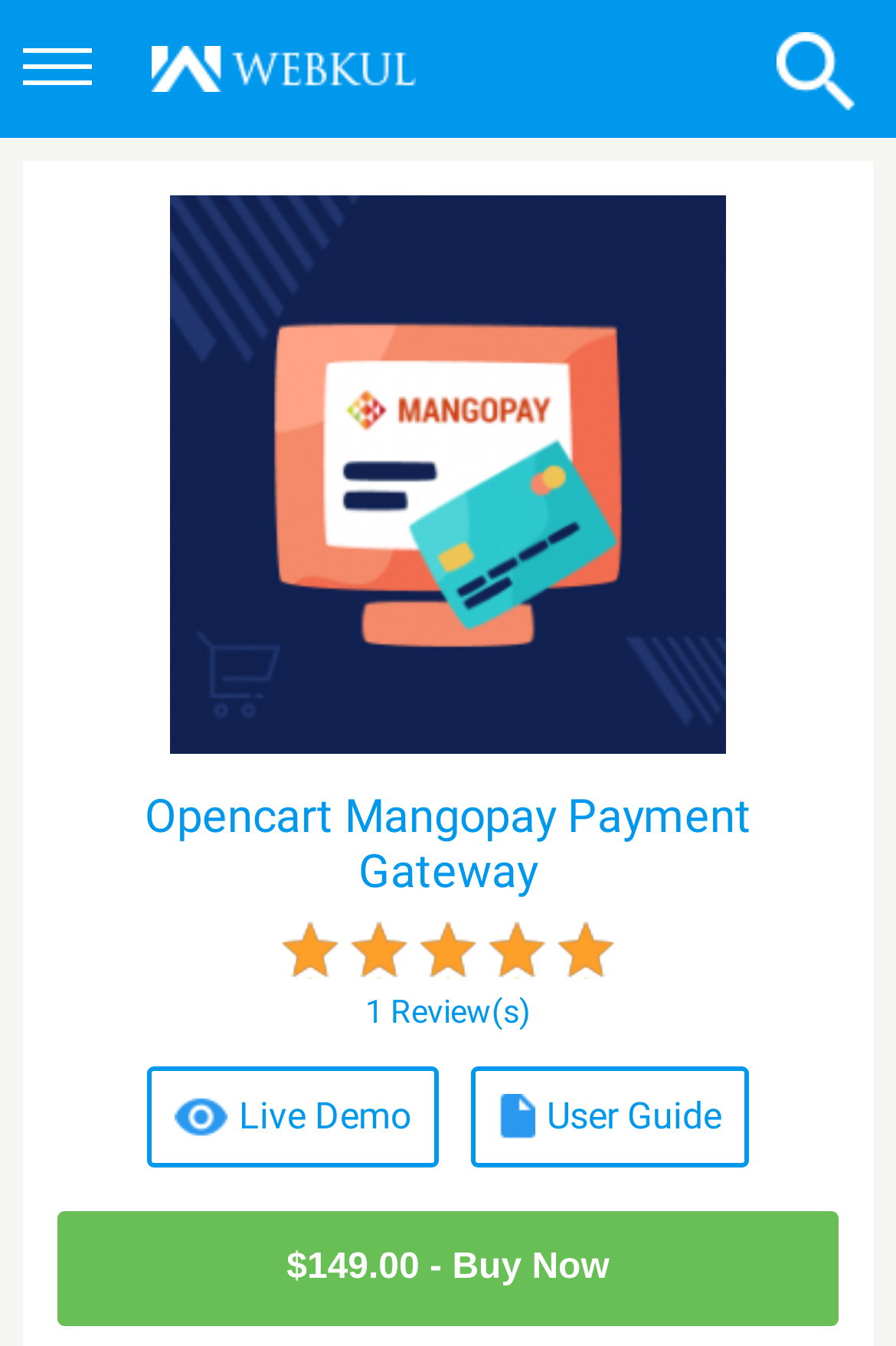Present a detailed account of what is displayed on the webpage.

The webpage is about the Opencart Mangopay Payment Gateway, which allows merchants to integrate Mangopay payment method on their online store, supporting multiple currencies. 

At the top right corner, there is a search box with a placeholder text "Search..." and a button next to it. On the top left corner, there is a button and a link to "Webkul Store" accompanied by an image. 

Below the top section, there is a large image of the Opencart Mangopay Payment Gateway, taking up most of the width. 

On the left side, there are navigation buttons for a carousel, with the previous item button disabled and the next item button enabled. 

On the right side, there are three links: "1 Review(s)", "Live Demo", and "User Guide". 

At the bottom, there is a call-to-action button "Buy Now" with a price tag of $149.00.